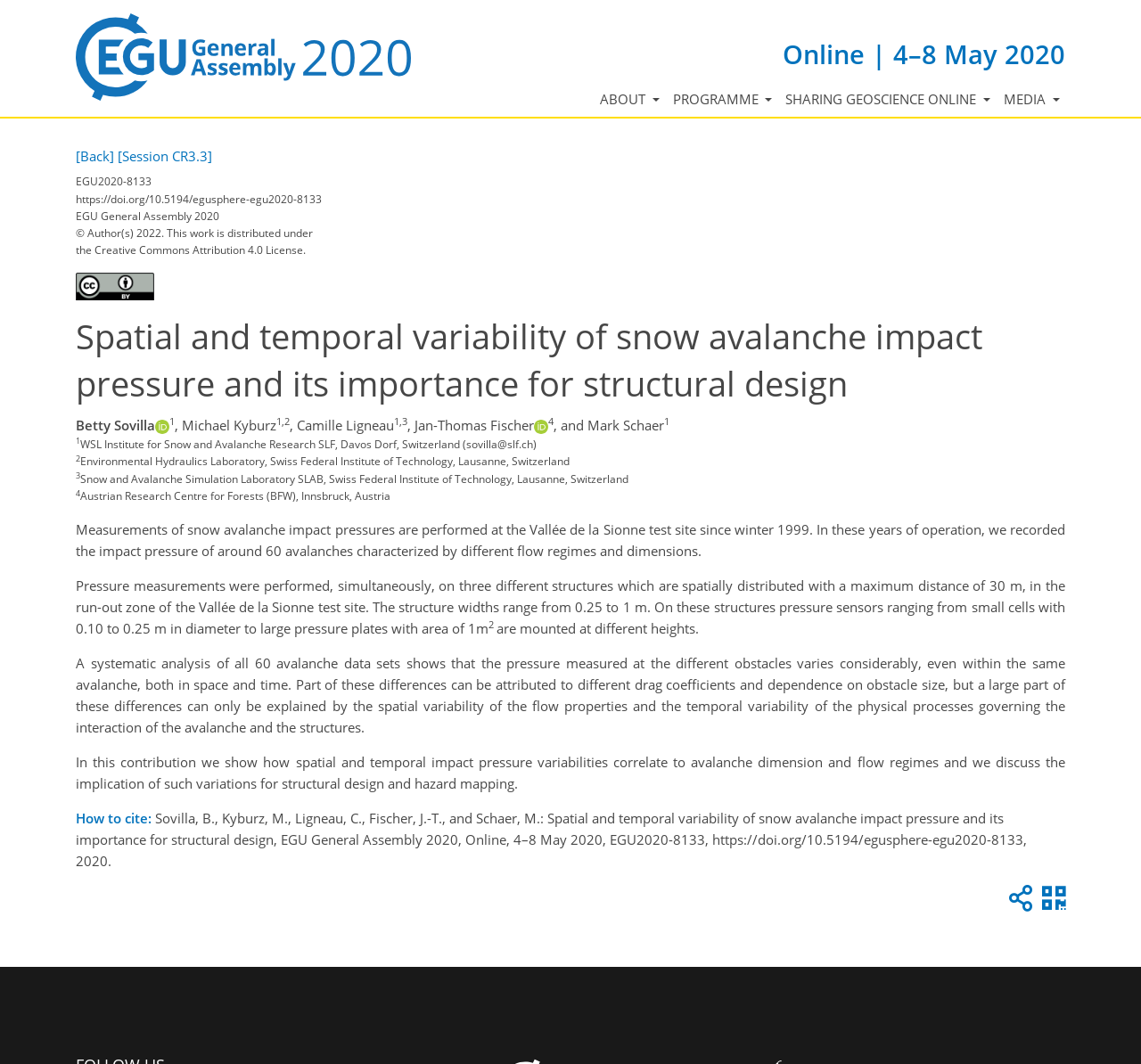What is the license of the work?
Look at the screenshot and respond with one word or a short phrase.

Creative Commons Attribution 4.0 License